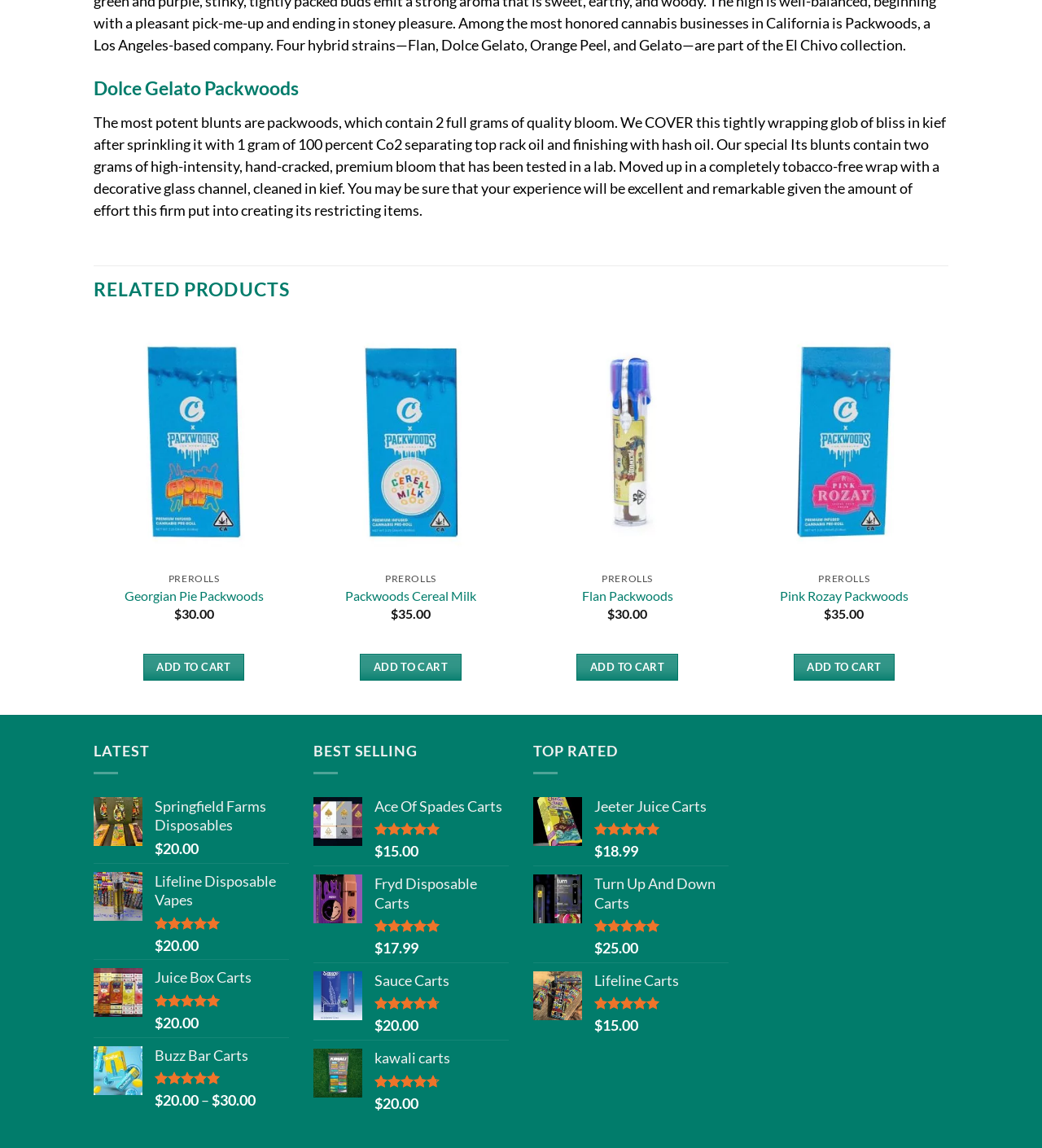Using the provided element description: "aria-label="Copy Link" title="Copy Link"", determine the bounding box coordinates of the corresponding UI element in the screenshot.

None